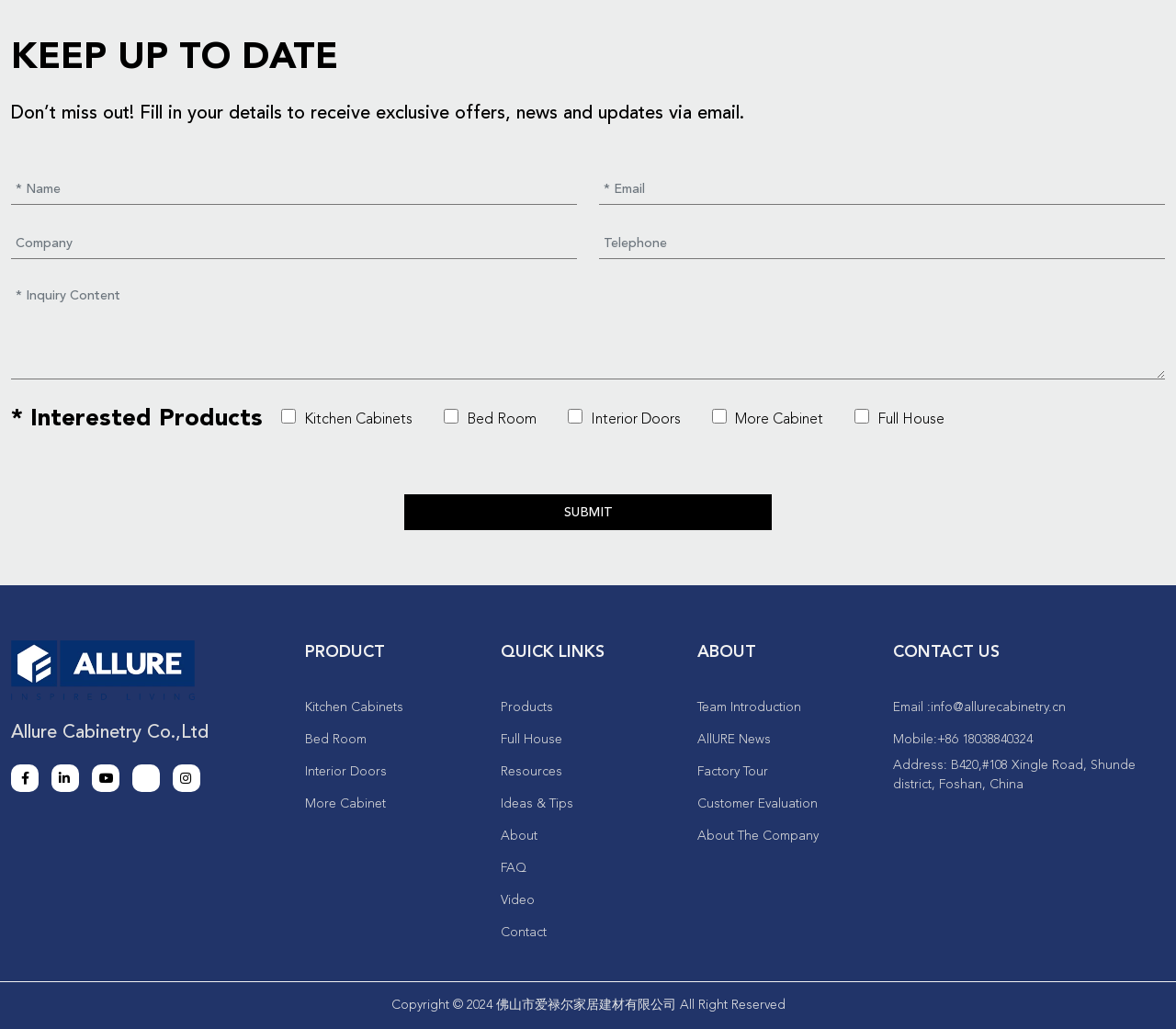How many checkboxes are there?
Please analyze the image and answer the question with as much detail as possible.

There are 5 checkboxes under the '* Interested Products' label, which are 'Kitchen Cabinets', 'Bed Room', 'Interior Doors', 'More Cabinet', and 'Full House'.